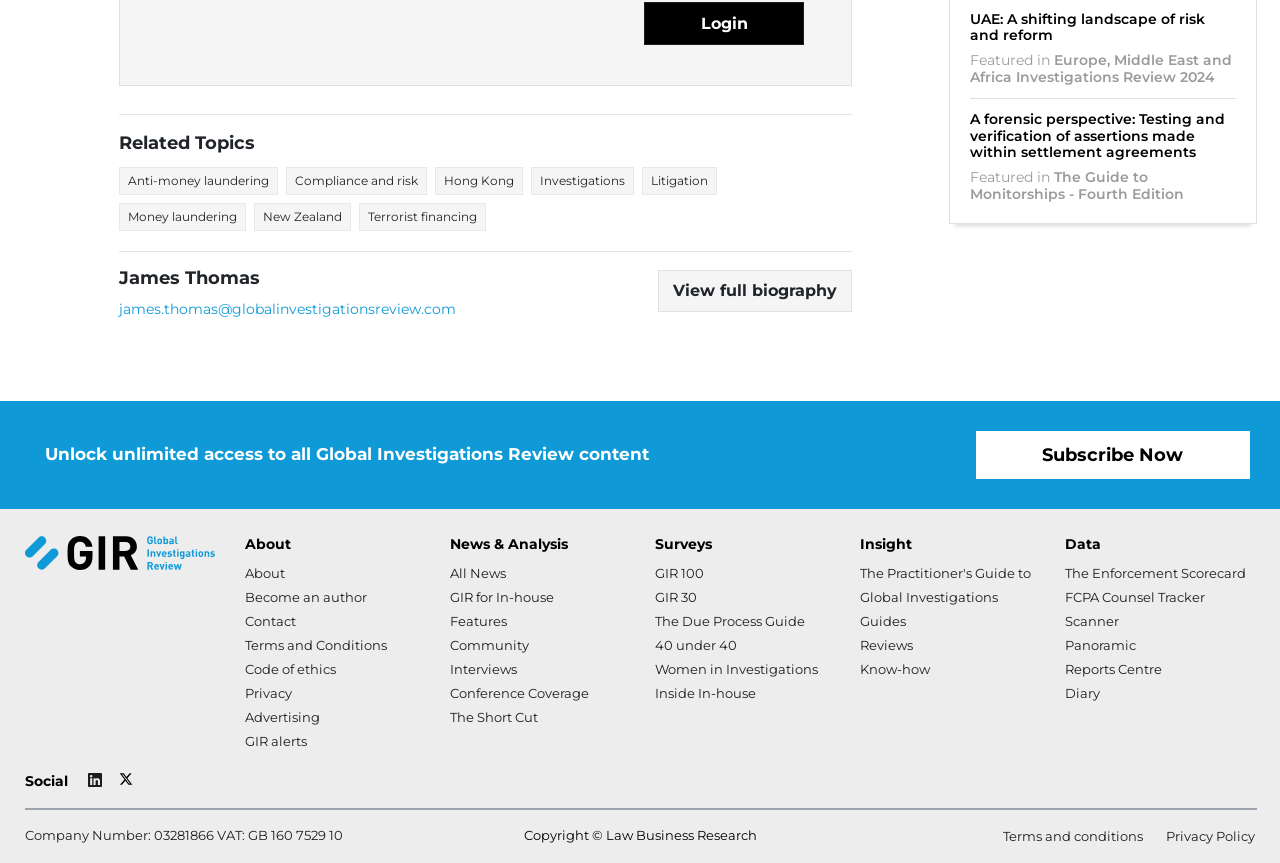Mark the bounding box of the element that matches the following description: "The Due Process Guide".

[0.512, 0.71, 0.629, 0.729]